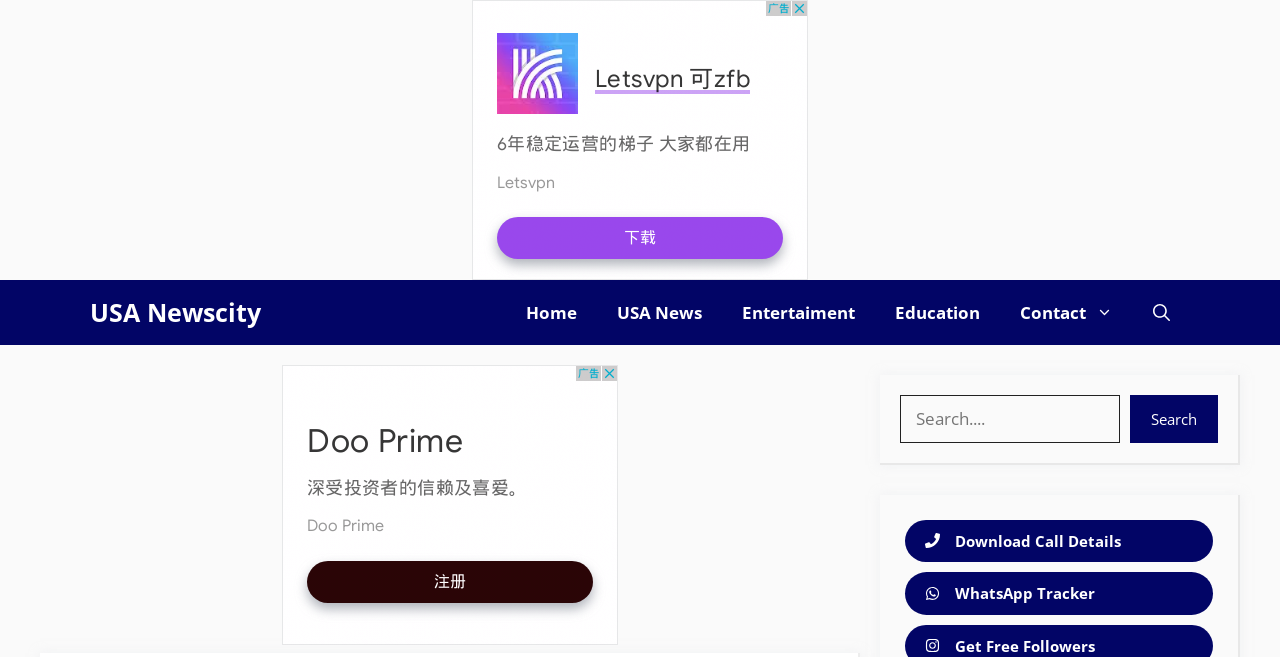How many navigation links are there?
Refer to the image and provide a concise answer in one word or phrase.

7